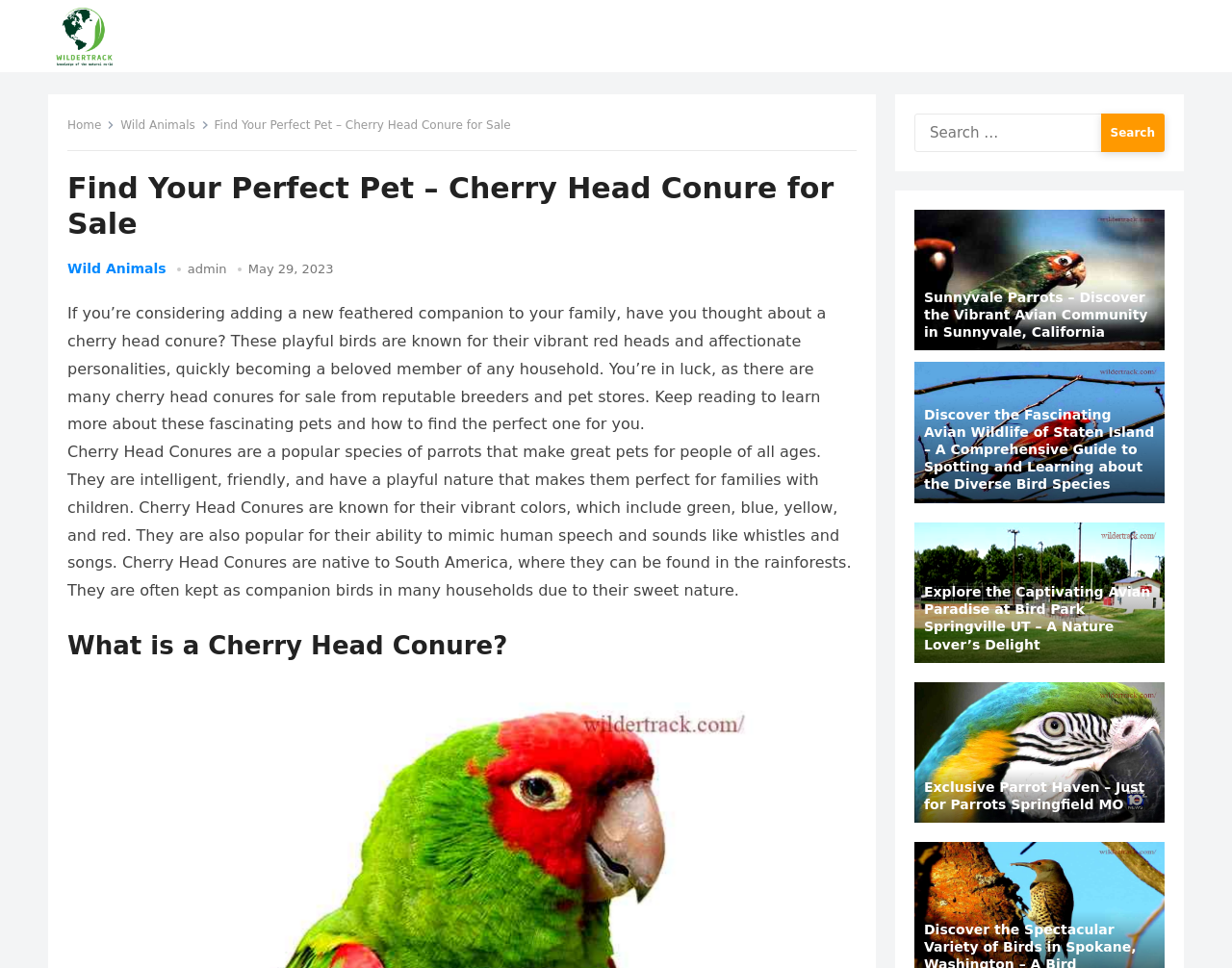Find the bounding box of the UI element described as: "admin". The bounding box coordinates should be given as four float values between 0 and 1, i.e., [left, top, right, bottom].

[0.152, 0.27, 0.184, 0.285]